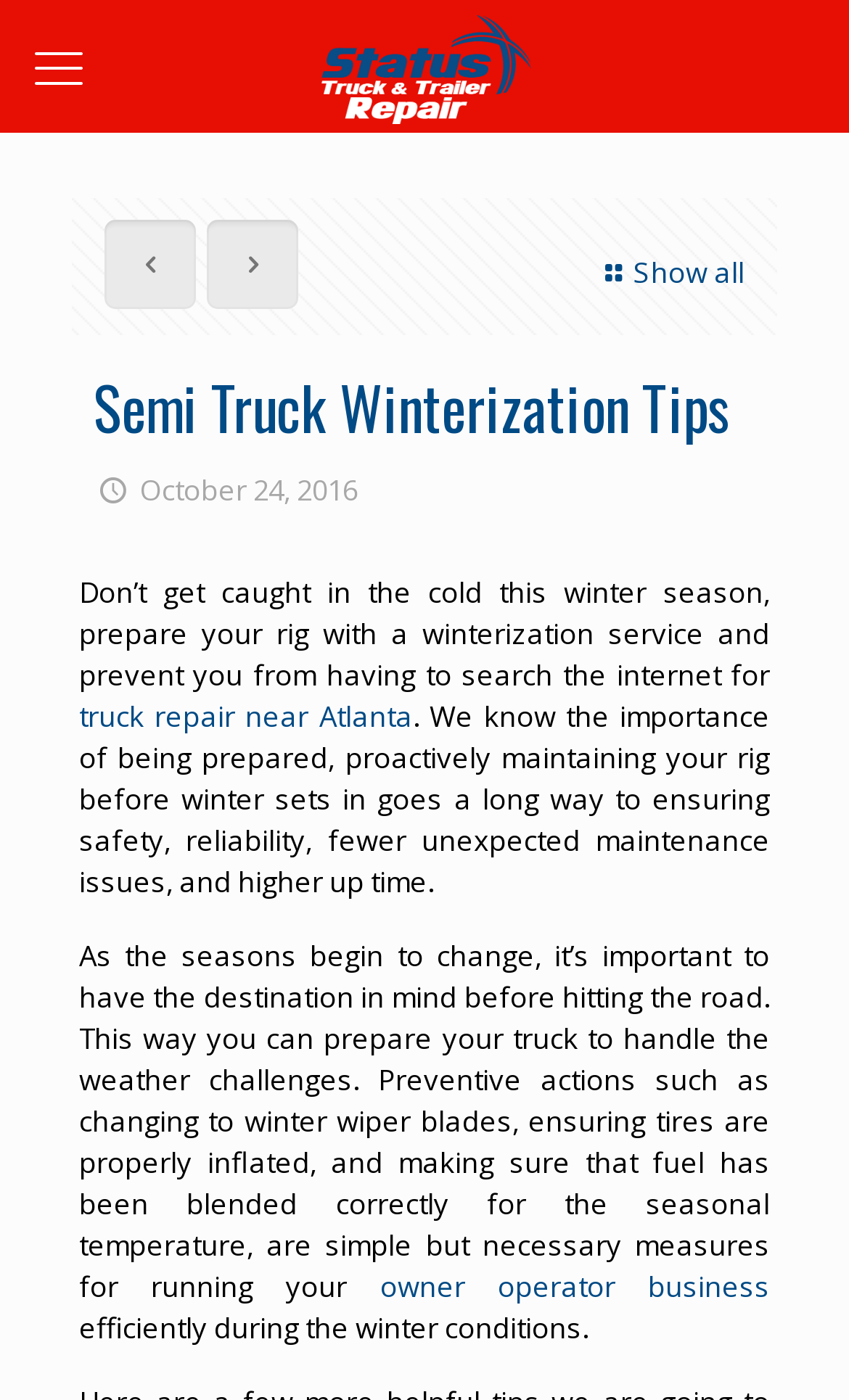What is the date of the article?
Look at the image and respond with a one-word or short-phrase answer.

October 24, 2016